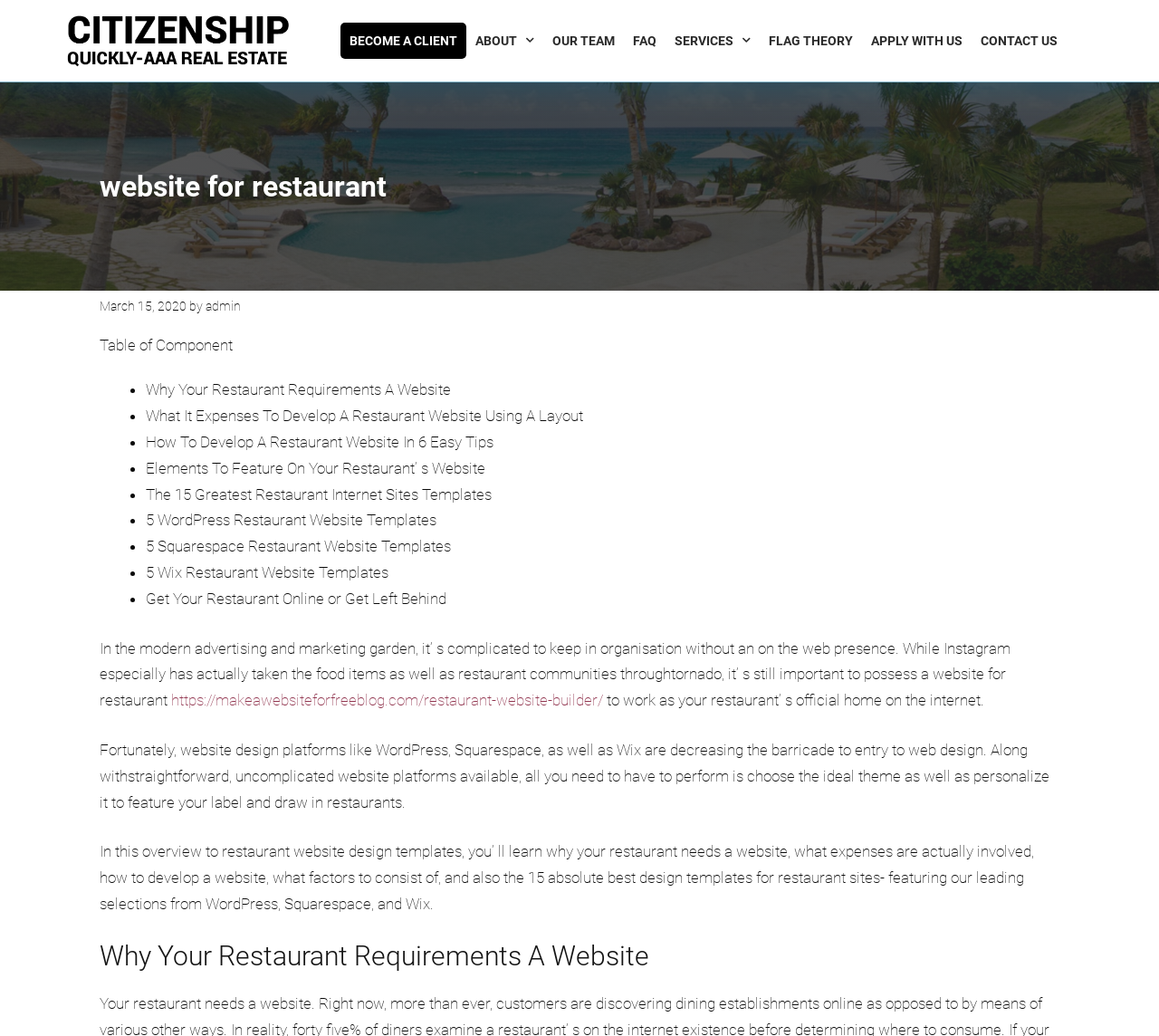Could you find the bounding box coordinates of the clickable area to complete this instruction: "Click on SERVICES"?

[0.574, 0.022, 0.655, 0.057]